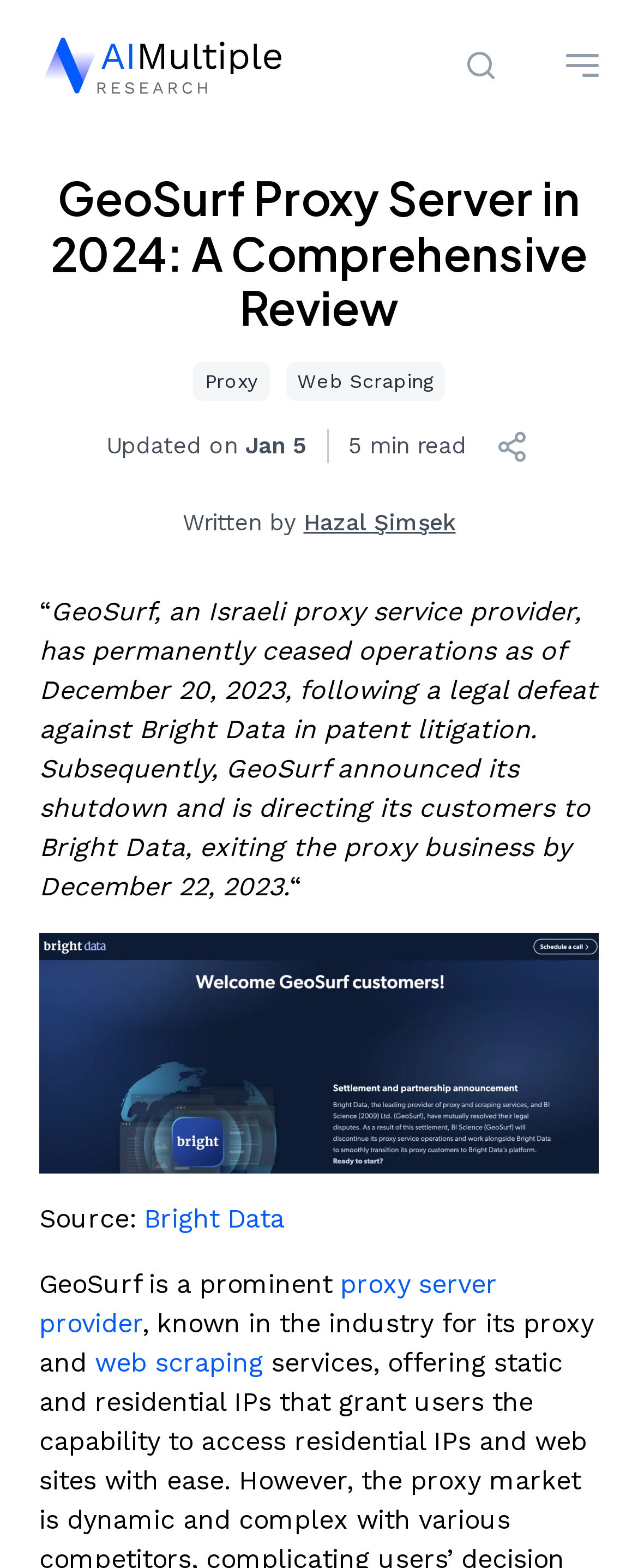What is GeoSurf?
Answer the question in as much detail as possible.

Based on the webpage content, GeoSurf is mentioned as a prominent proxy server provider, known in the industry for its proxy and web scraping services.